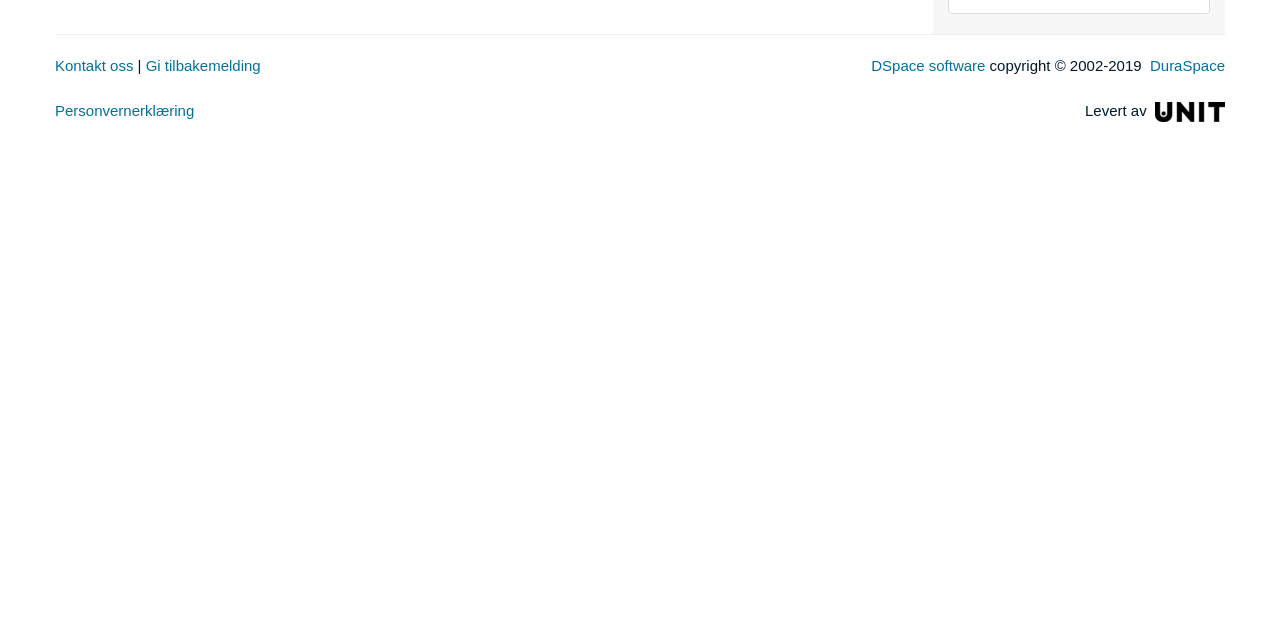Calculate the bounding box coordinates of the UI element given the description: "DSpace software".

[0.681, 0.09, 0.77, 0.116]